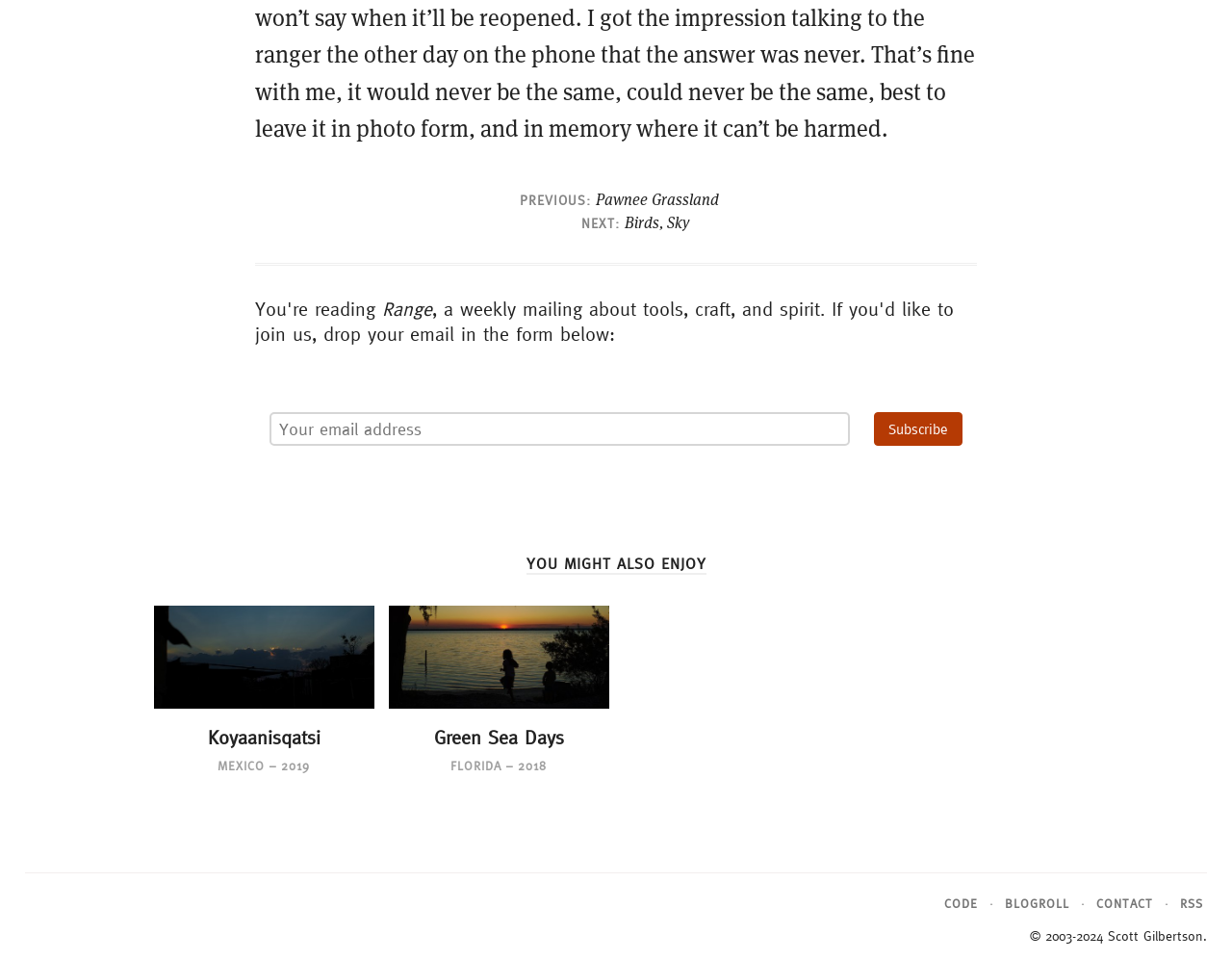From the element description: "Code", extract the bounding box coordinates of the UI element. The coordinates should be expressed as four float numbers between 0 and 1, in the order [left, top, right, bottom].

[0.767, 0.934, 0.807, 0.949]